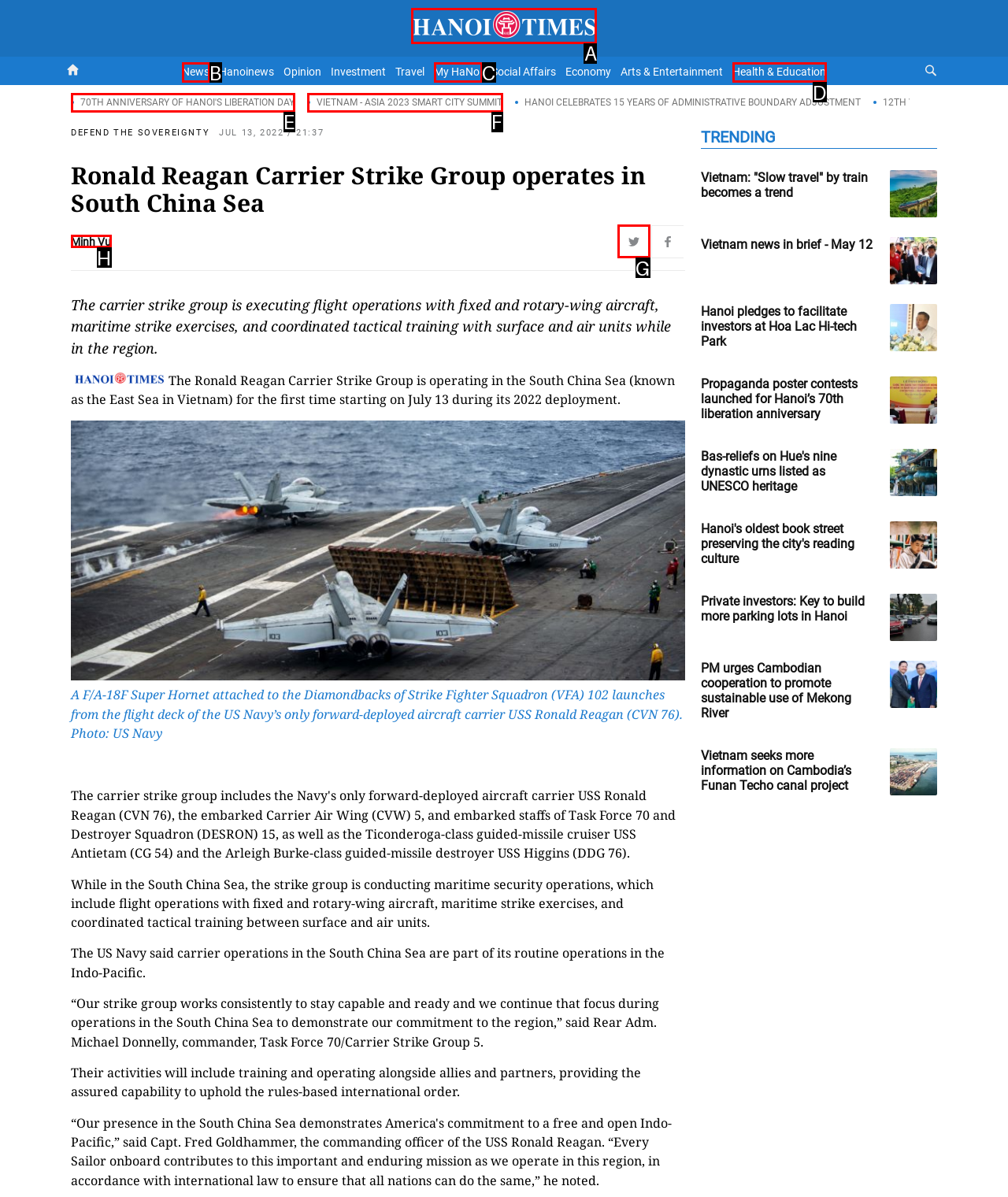Identify the HTML element that corresponds to the description: Minh Vu
Provide the letter of the matching option from the given choices directly.

H